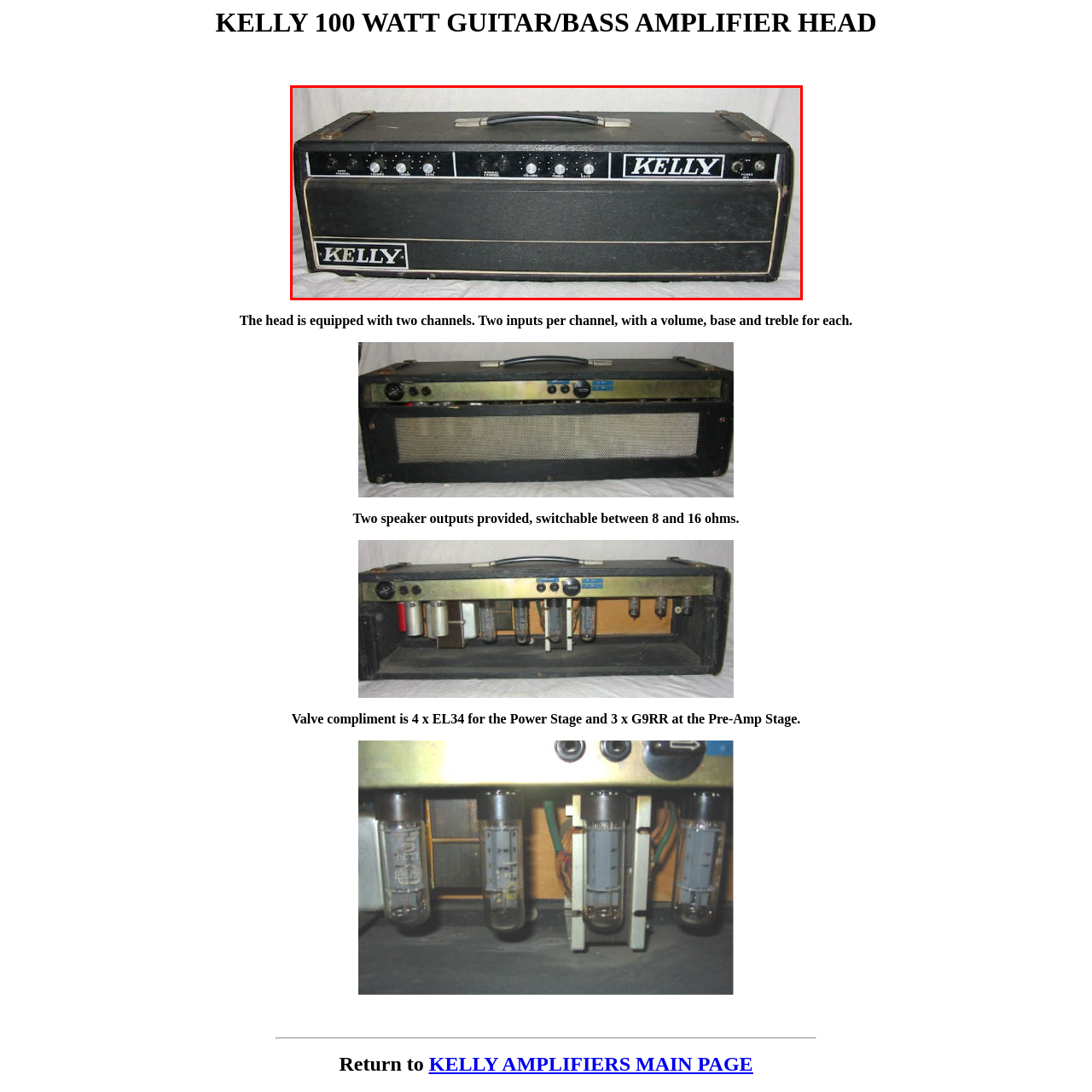Offer a thorough and descriptive summary of the image captured in the red bounding box.

This image showcases the Kelly 100 Watt Guitar/Bass Amplifier Head, a robust and classic amplifier designed for both guitar and bass players. The amplifier features a sleek black exterior with a prominent "KELLY" logo on the front panel. 

At the top, there are multiple control knobs allowing for precise adjustments; these include settings for volume, bass, and treble, facilitating tailored sound customization for different musical styles. The unit is designed with two channels, each equipped with dual inputs, enhancing its versatility during performances. 

A sturdy carrying handle atop the amplifier adds to its portability, making it practical for musicians on the go. The overall aesthetic reflects a vintage vibe, hinting at the amplifier's enduring quality and performance capabilities within the music scene.